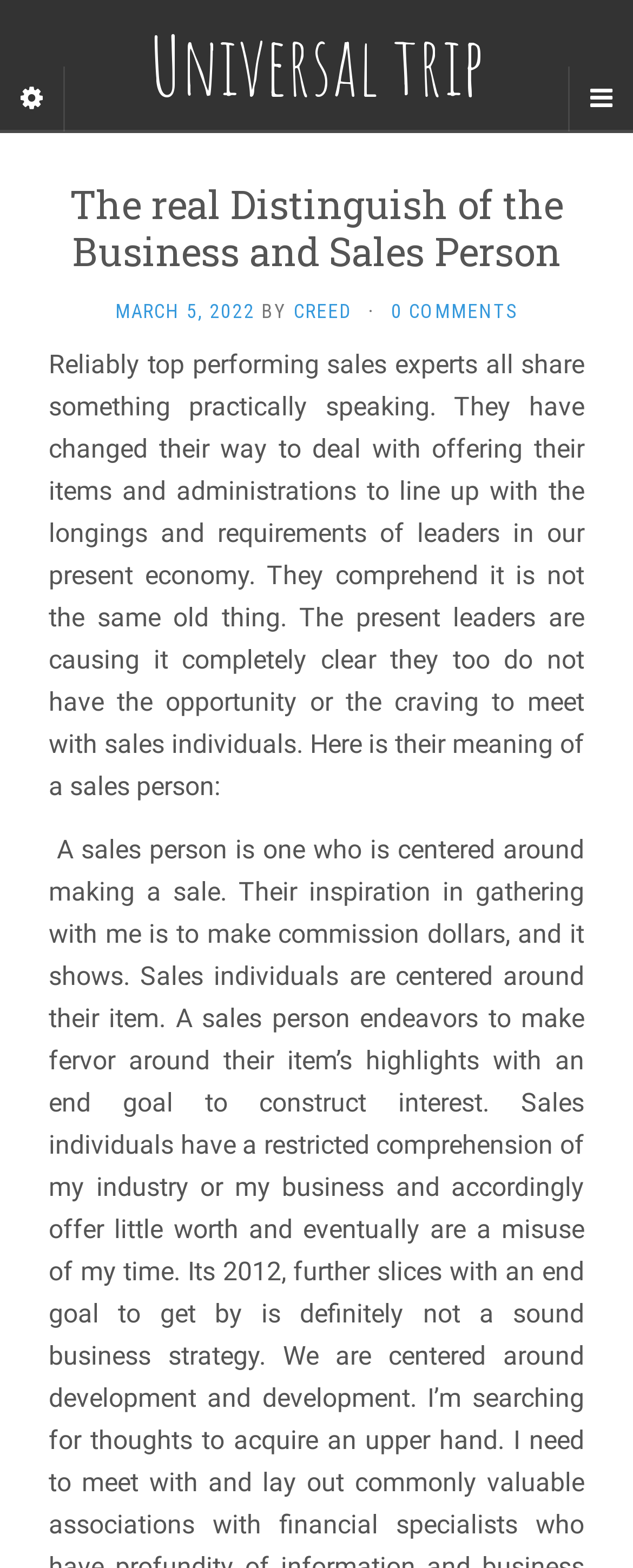Identify the bounding box coordinates of the HTML element based on this description: "parent_node: Universal trip aria-label="Sidebar"".

[0.0, 0.042, 0.103, 0.084]